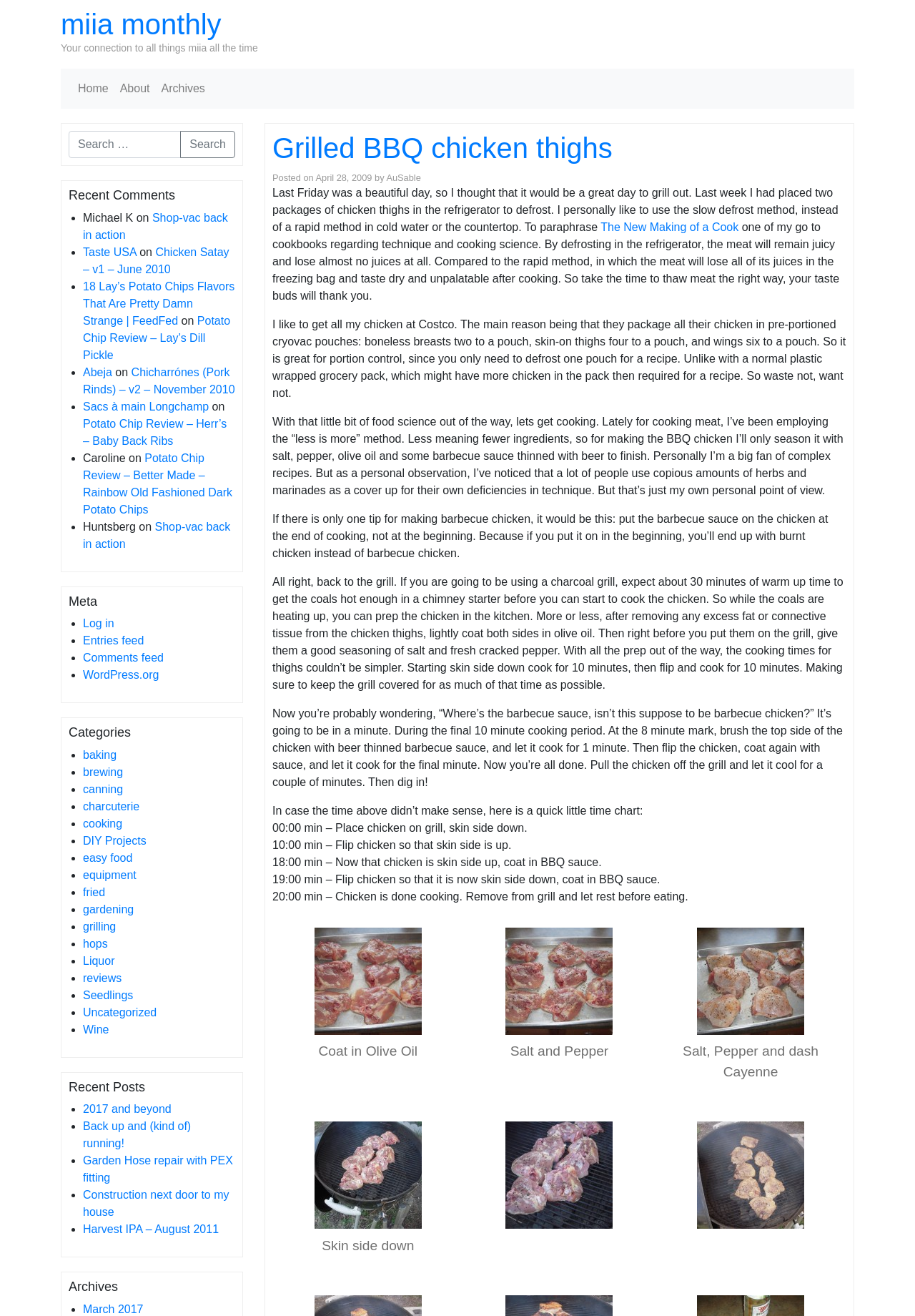Using the element description: "Shop-vac back in action", determine the bounding box coordinates for the specified UI element. The coordinates should be four float numbers between 0 and 1, [left, top, right, bottom].

[0.091, 0.161, 0.249, 0.183]